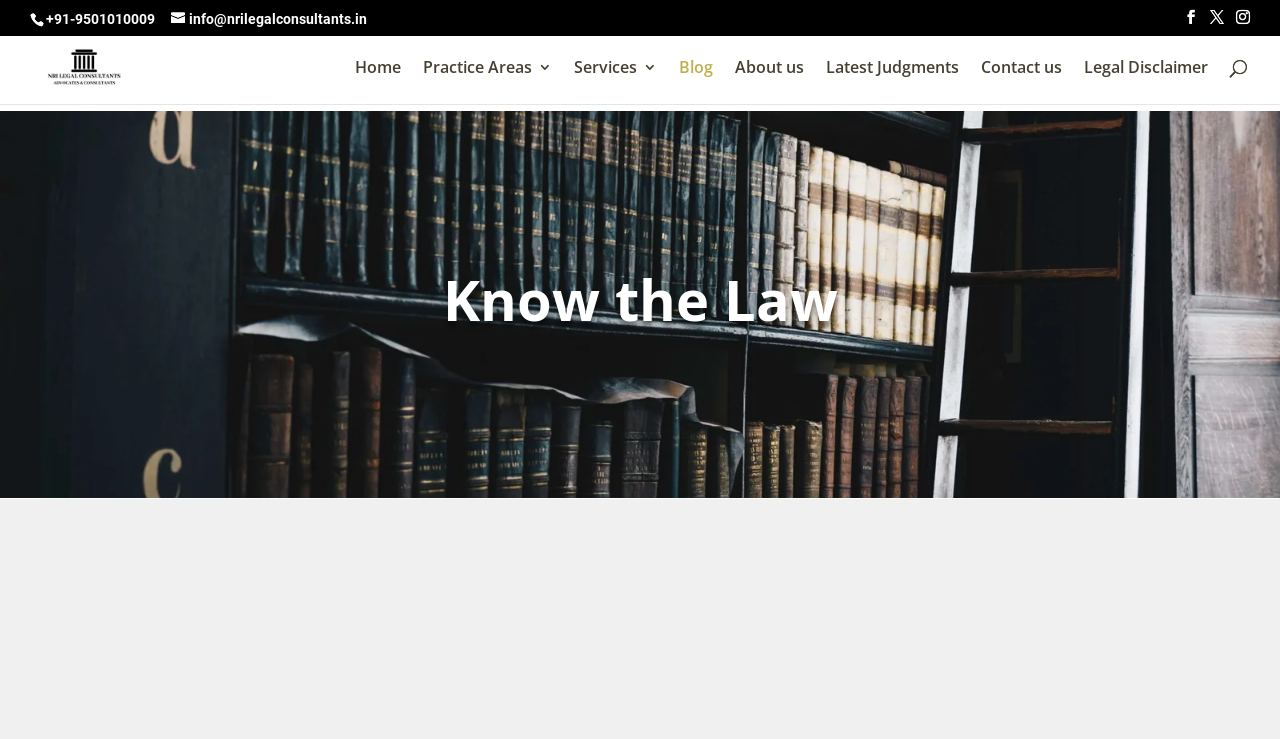Identify the bounding box coordinates of the HTML element based on this description: "Blog".

[0.53, 0.081, 0.557, 0.141]